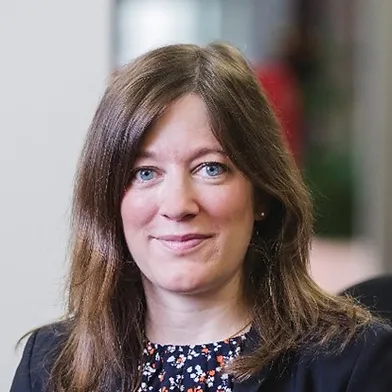What is the name of the committee Gabriela represents Swissmedic on?
Please provide a single word or phrase as your answer based on the image.

International Council of Harmonisation